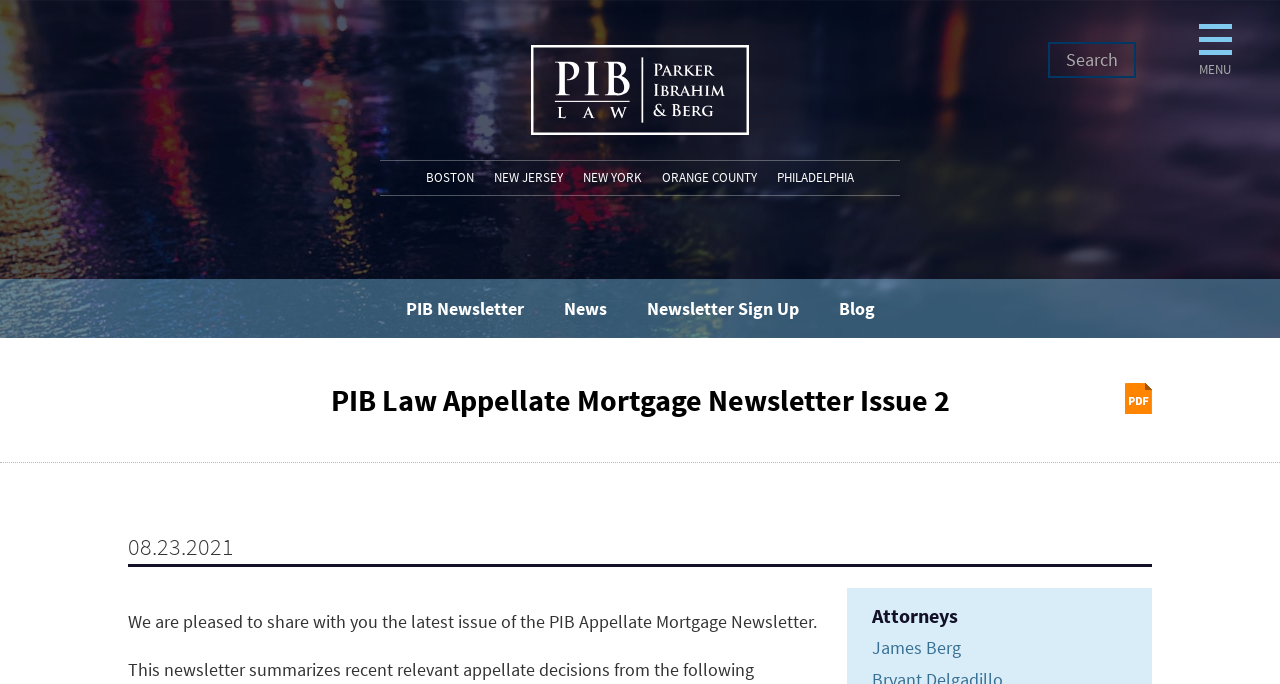What is the name of the attorney listed?
Use the image to give a comprehensive and detailed response to the question.

The name of the attorney can be found in the bottom-right corner of the webpage, where it says 'James Berg' as a link under the heading 'Attorneys'.